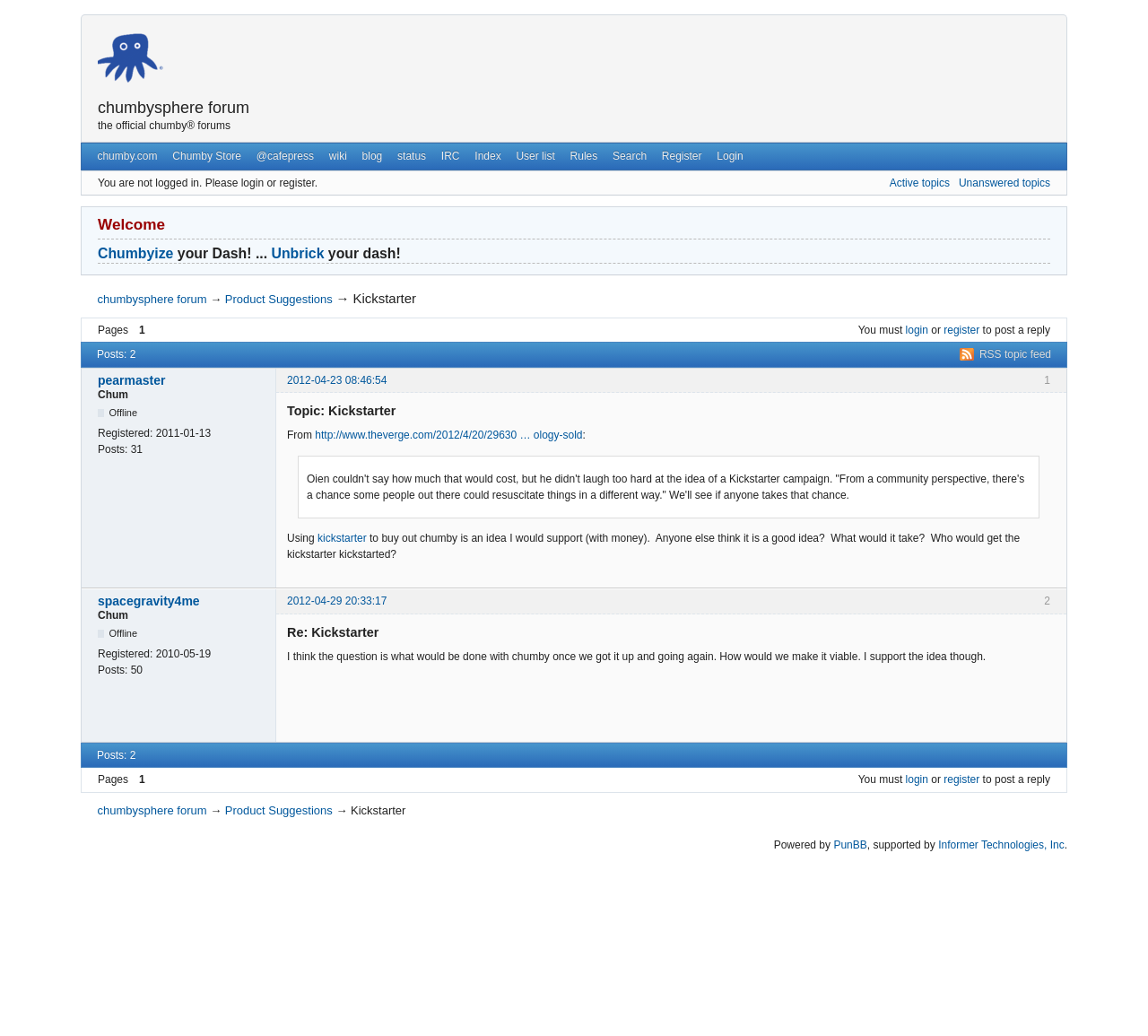How many posts are in this topic?
Examine the screenshot and reply with a single word or phrase.

2